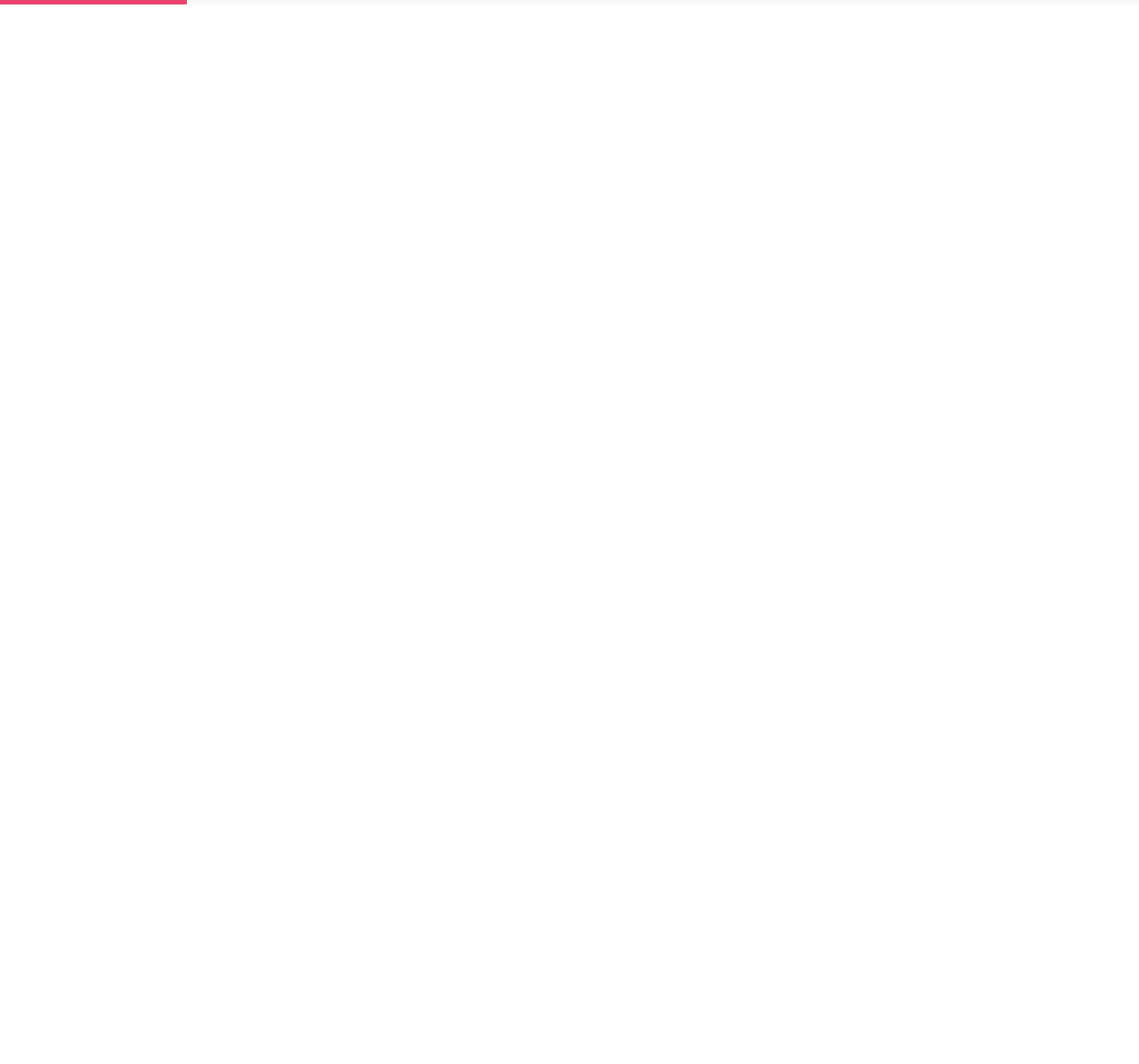What is the purpose of the form on the webpage?
Please provide a comprehensive answer based on the visual information in the image.

I found the form on the webpage and saw that it has fields for name, email, and message, and a 'Send message' button, which suggests that the purpose of the form is to send a message to DebtCrusher.